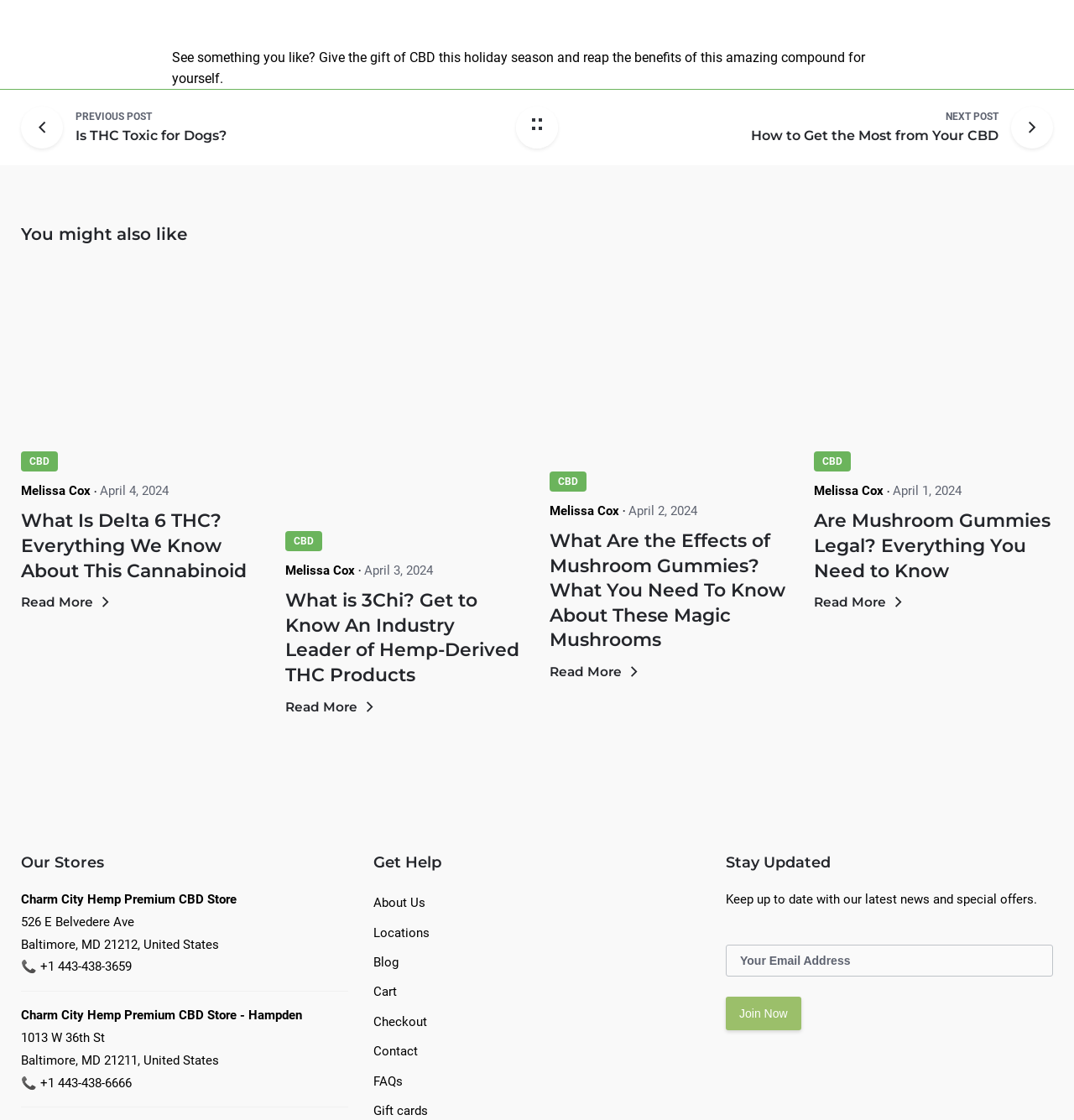Identify the bounding box coordinates of the section to be clicked to complete the task described by the following instruction: "Click the 'PREVIOUS POST Is THC Toxic for Dogs?' link". The coordinates should be four float numbers between 0 and 1, formatted as [left, top, right, bottom].

[0.07, 0.098, 0.211, 0.131]